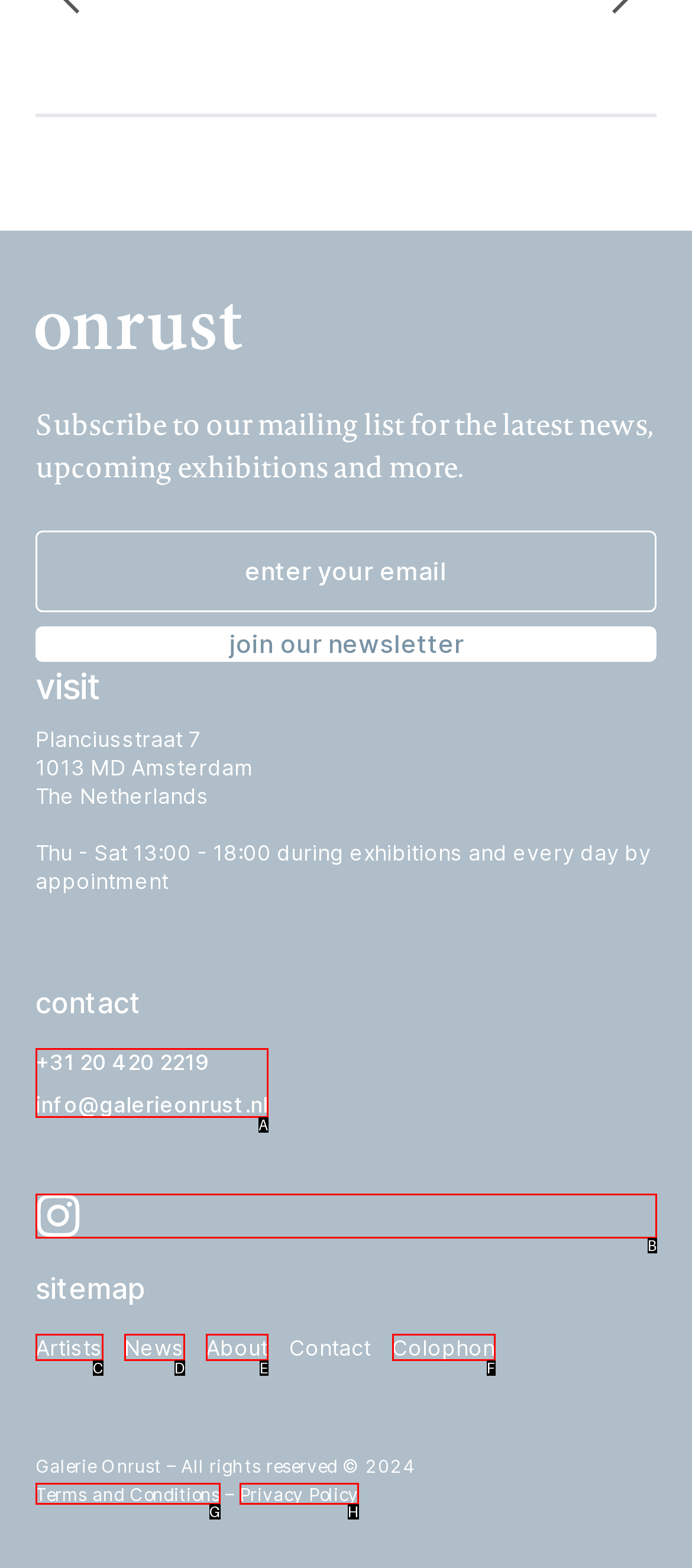Determine the HTML element that best matches this description: Privacy Policy from the given choices. Respond with the corresponding letter.

H